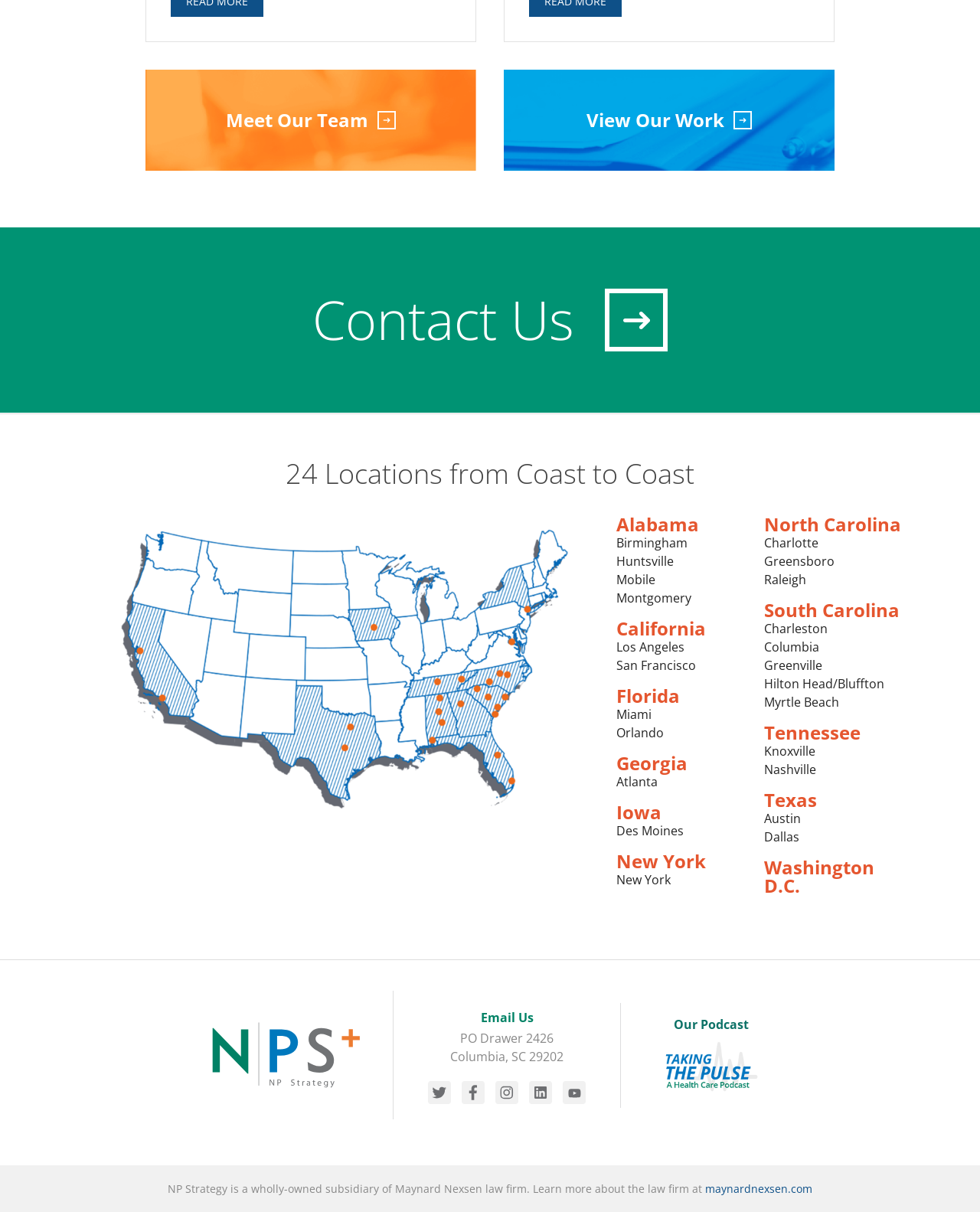Provide the bounding box coordinates of the HTML element this sentence describes: "maynardnexsen.com". The bounding box coordinates consist of four float numbers between 0 and 1, i.e., [left, top, right, bottom].

[0.72, 0.975, 0.829, 0.987]